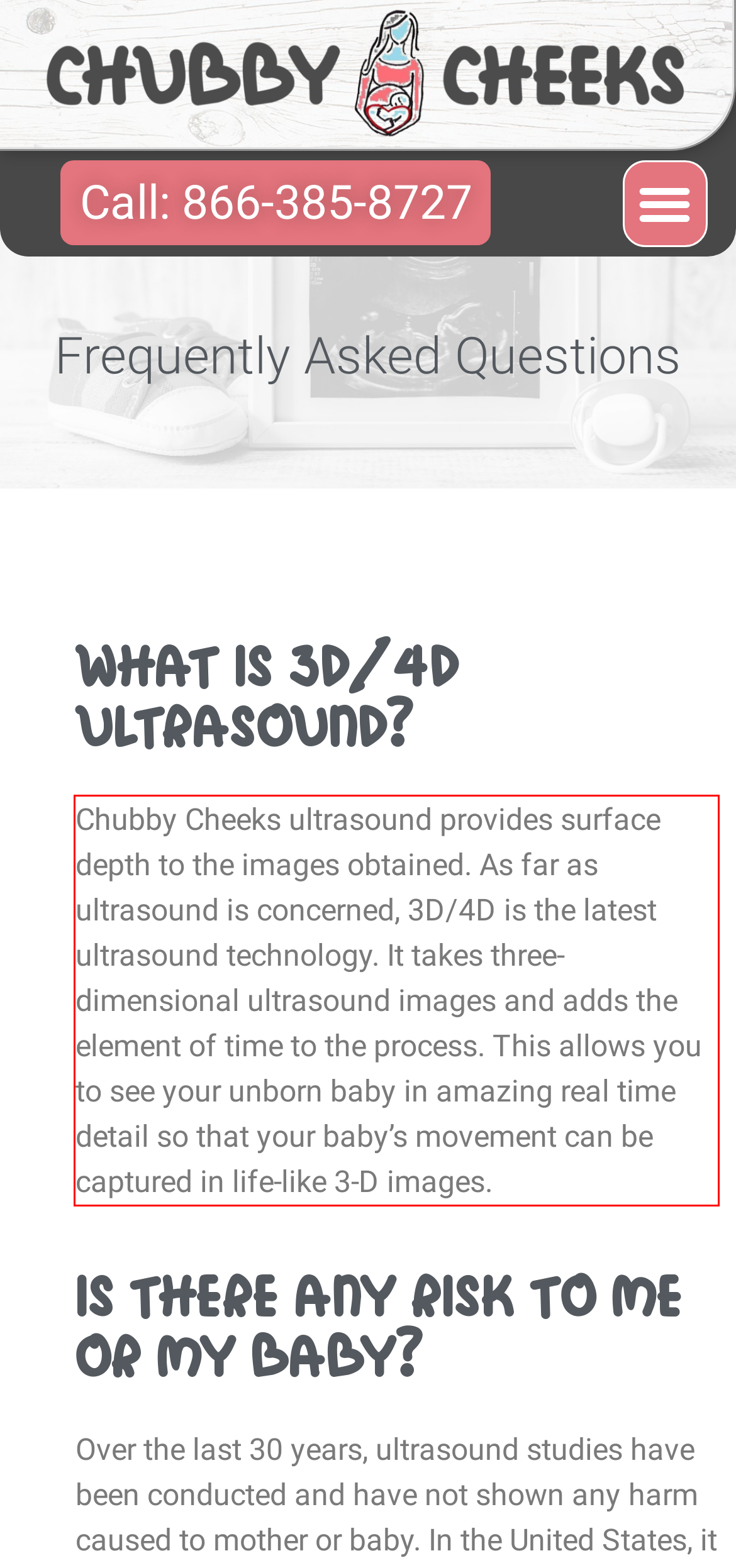Within the screenshot of the webpage, locate the red bounding box and use OCR to identify and provide the text content inside it.

Chubby Cheeks ultrasound provides surface depth to the images obtained. As far as ultrasound is concerned, 3D/4D is the latest ultrasound technology. It takes three-dimensional ultrasound images and adds the element of time to the process. This allows you to see your unborn baby in amazing real time detail so that your baby’s movement can be captured in life-like 3-D images.